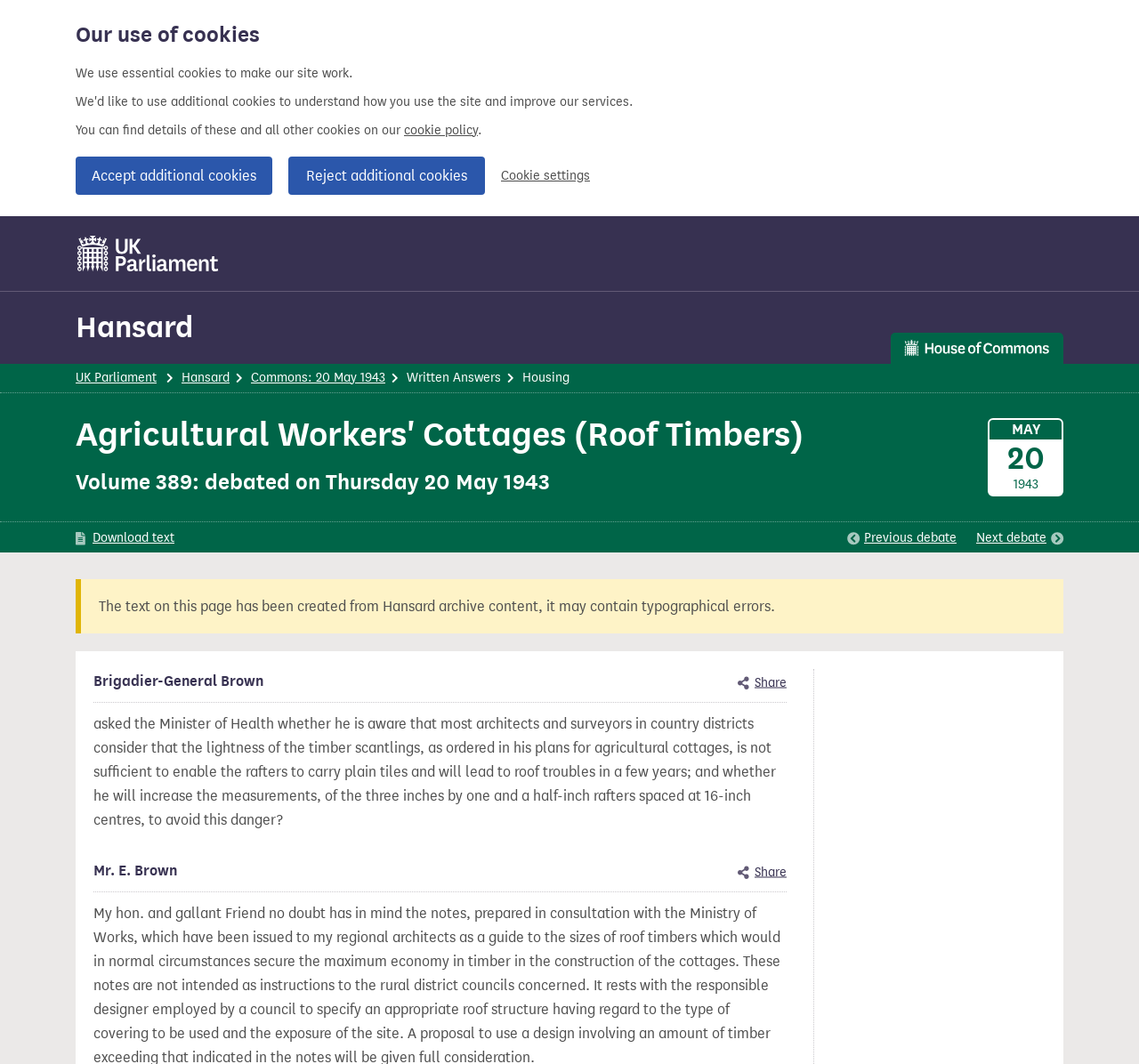Please provide a comprehensive answer to the question based on the screenshot: What is the position of the 'Download text' link?

I found the position of the 'Download text' link by looking at its bounding box coordinates [0.066, 0.496, 0.153, 0.515] which indicates that it is located at the top-left of the page.